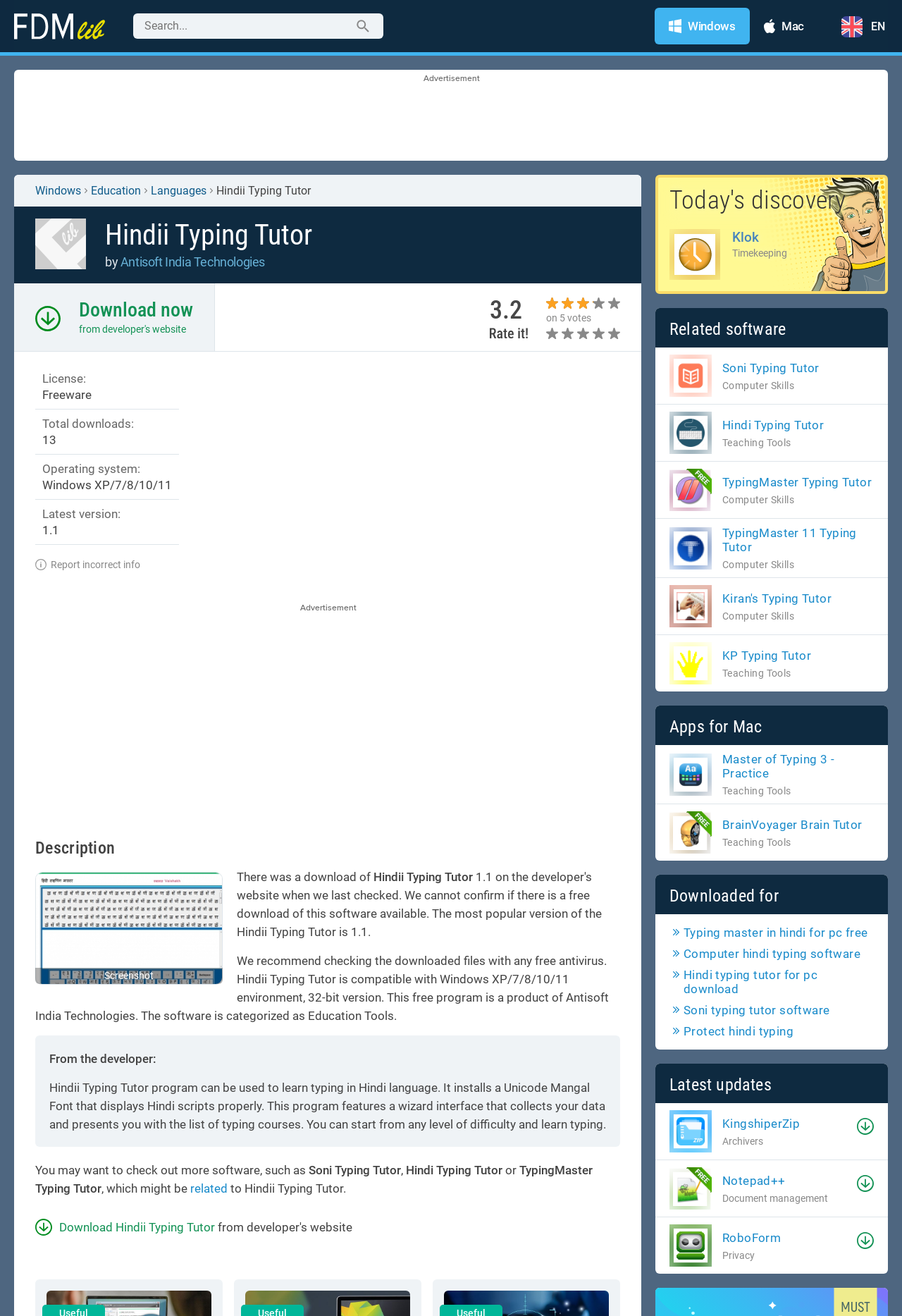Please locate the bounding box coordinates of the element's region that needs to be clicked to follow the instruction: "Check the description of Hindii Typing Tutor". The bounding box coordinates should be provided as four float numbers between 0 and 1, i.e., [left, top, right, bottom].

[0.039, 0.725, 0.675, 0.777]